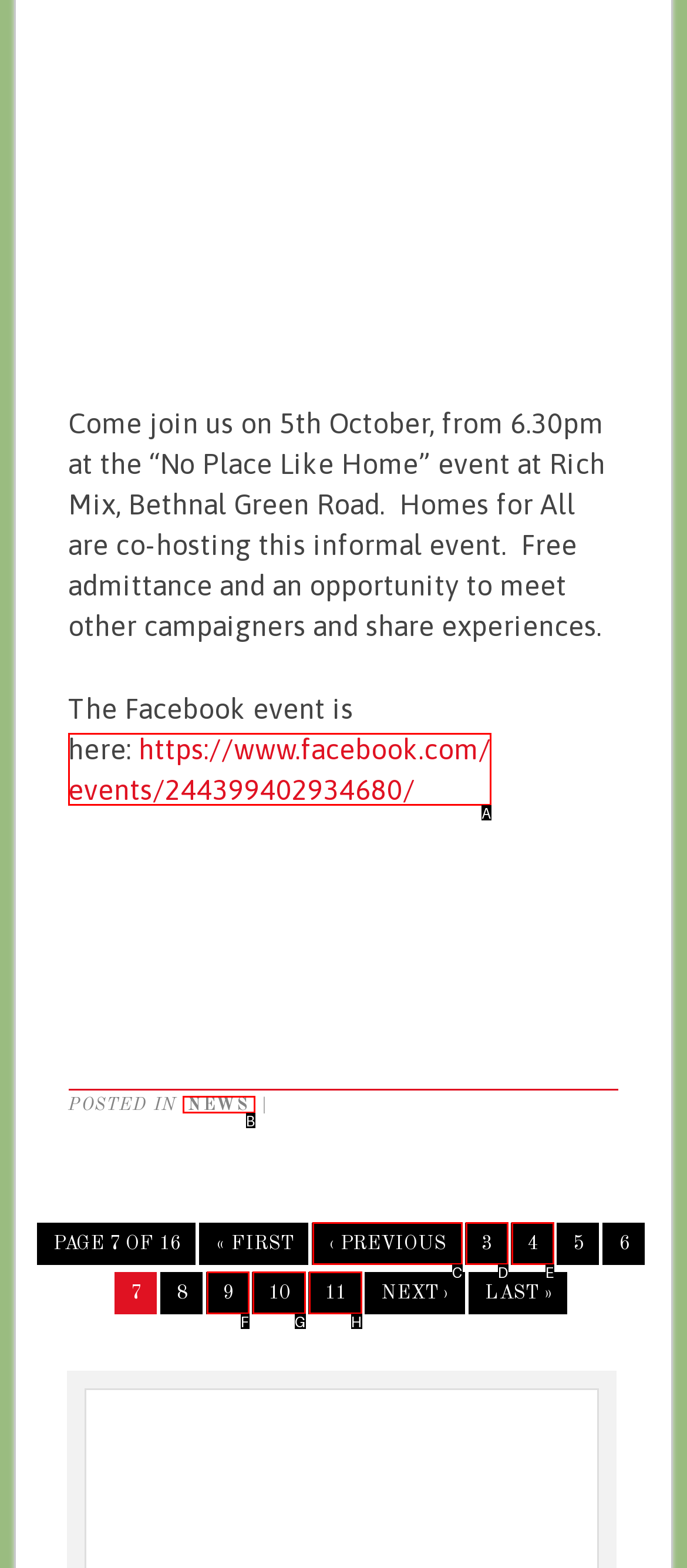Identify which HTML element to click to fulfill the following task: go to the news page. Provide your response using the letter of the correct choice.

B